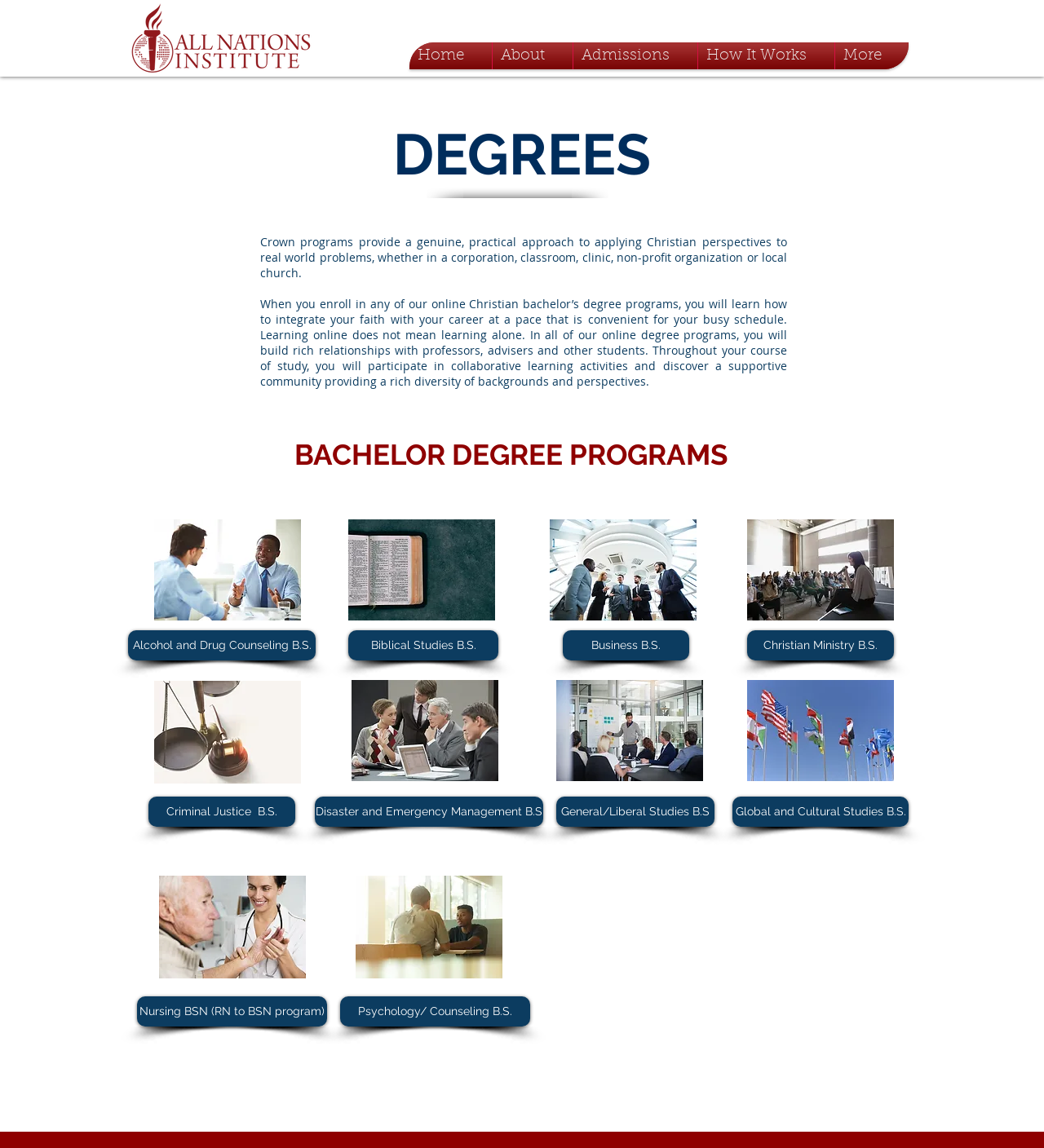Provide a brief response to the question below using one word or phrase:
How many bachelor degree programs are listed on the webpage?

9